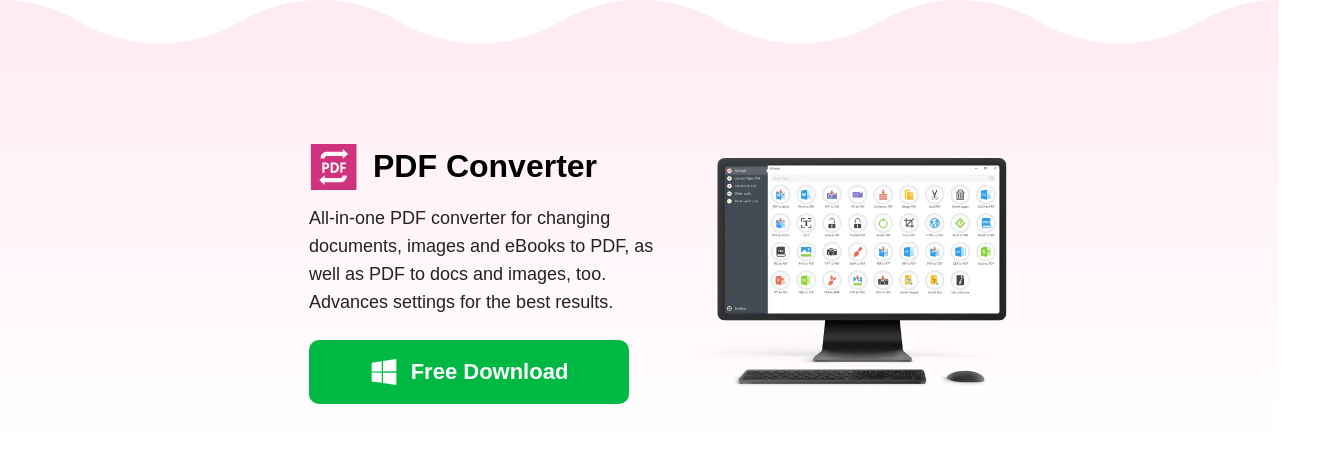What type of files can be converted using this application?
Answer the question based on the image using a single word or a brief phrase.

Documents, images, eBooks